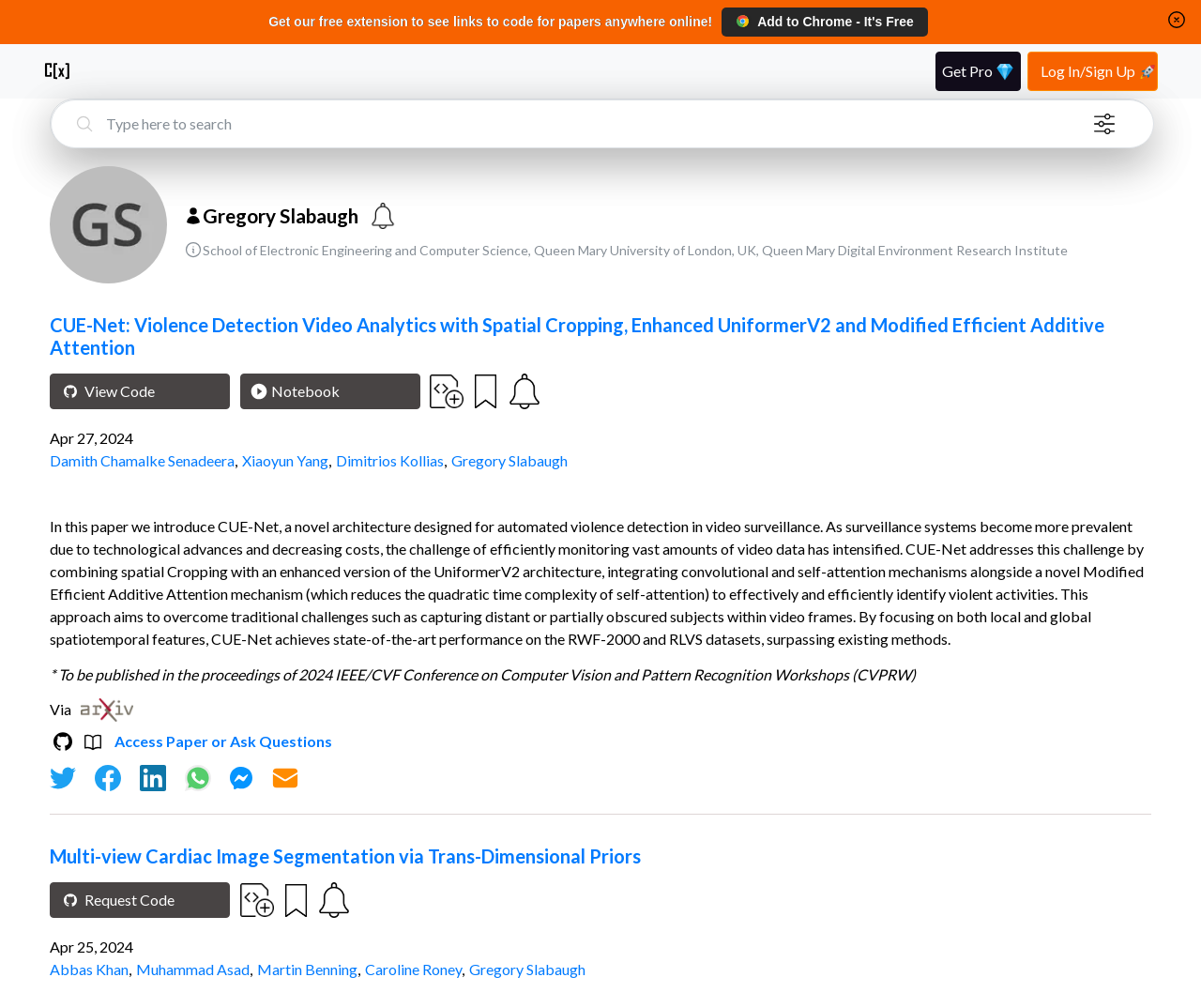Provide a thorough and detailed response to the question by examining the image: 
How many authors are listed for the first research paper?

I found this information by counting the number of links associated with the authors of the first research paper, which are Damith Chamalke Senadeera, Xiaoyun Yang, Dimitrios Kollias, and Gregory Slabaugh.